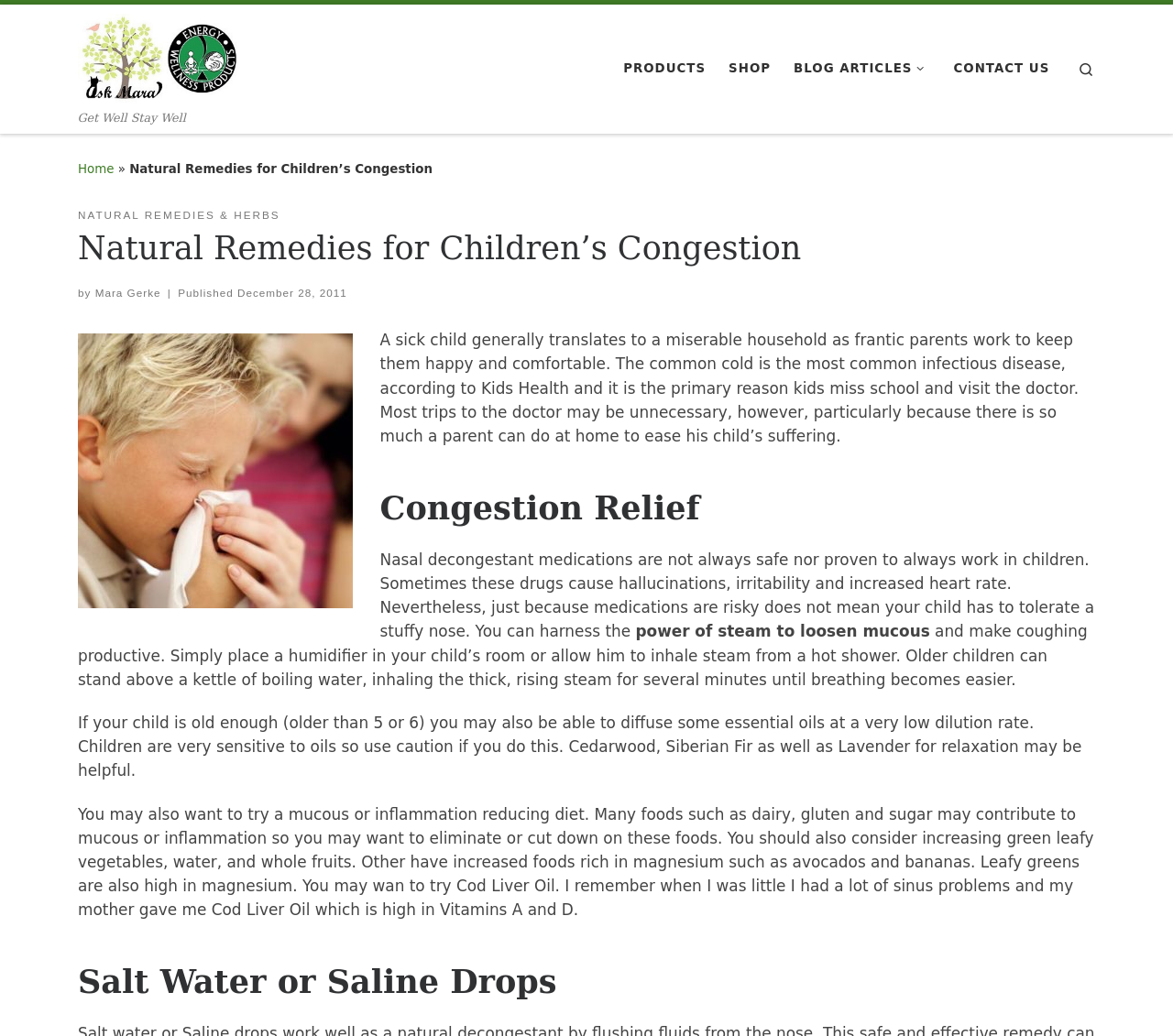Please identify the bounding box coordinates of the clickable area that will allow you to execute the instruction: "Click on 'Skip to content'".

[0.003, 0.004, 0.134, 0.043]